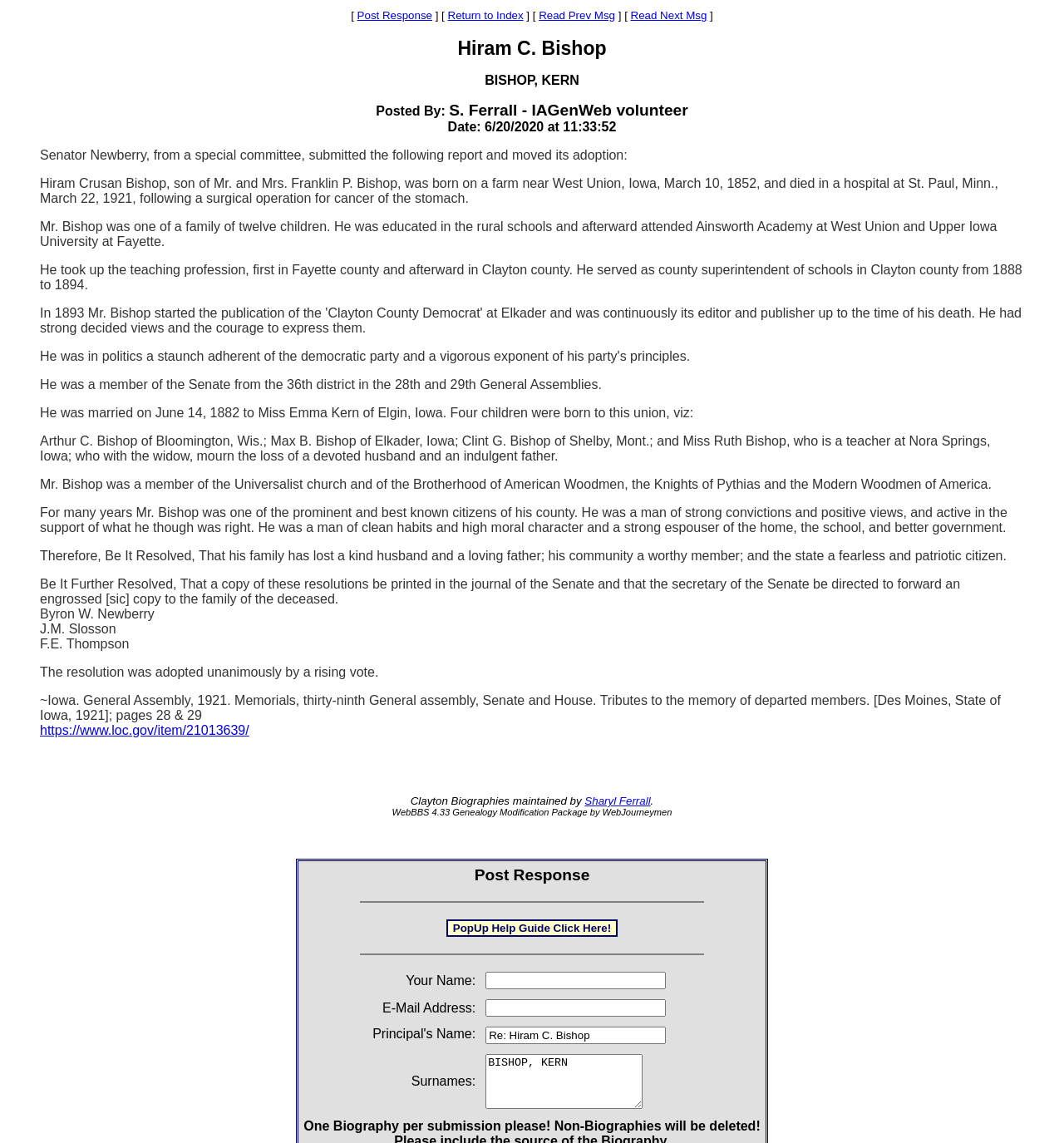Please determine the bounding box of the UI element that matches this description: Read Next Msg. The coordinates should be given as (top-left x, top-left y, bottom-right x, bottom-right y), with all values between 0 and 1.

[0.593, 0.008, 0.664, 0.019]